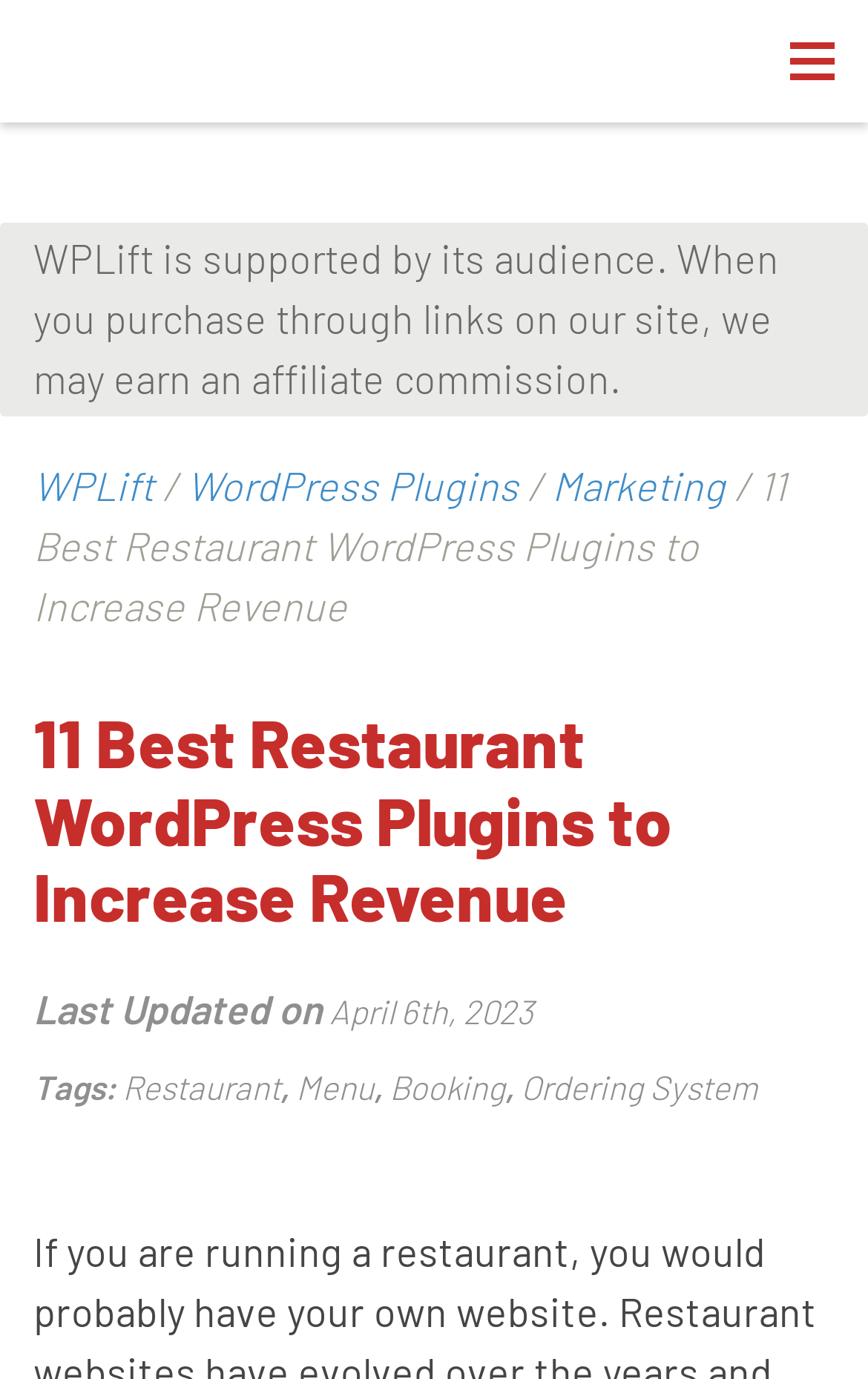Please specify the bounding box coordinates of the clickable region necessary for completing the following instruction: "Explore Marketing". The coordinates must consist of four float numbers between 0 and 1, i.e., [left, top, right, bottom].

[0.636, 0.334, 0.836, 0.37]